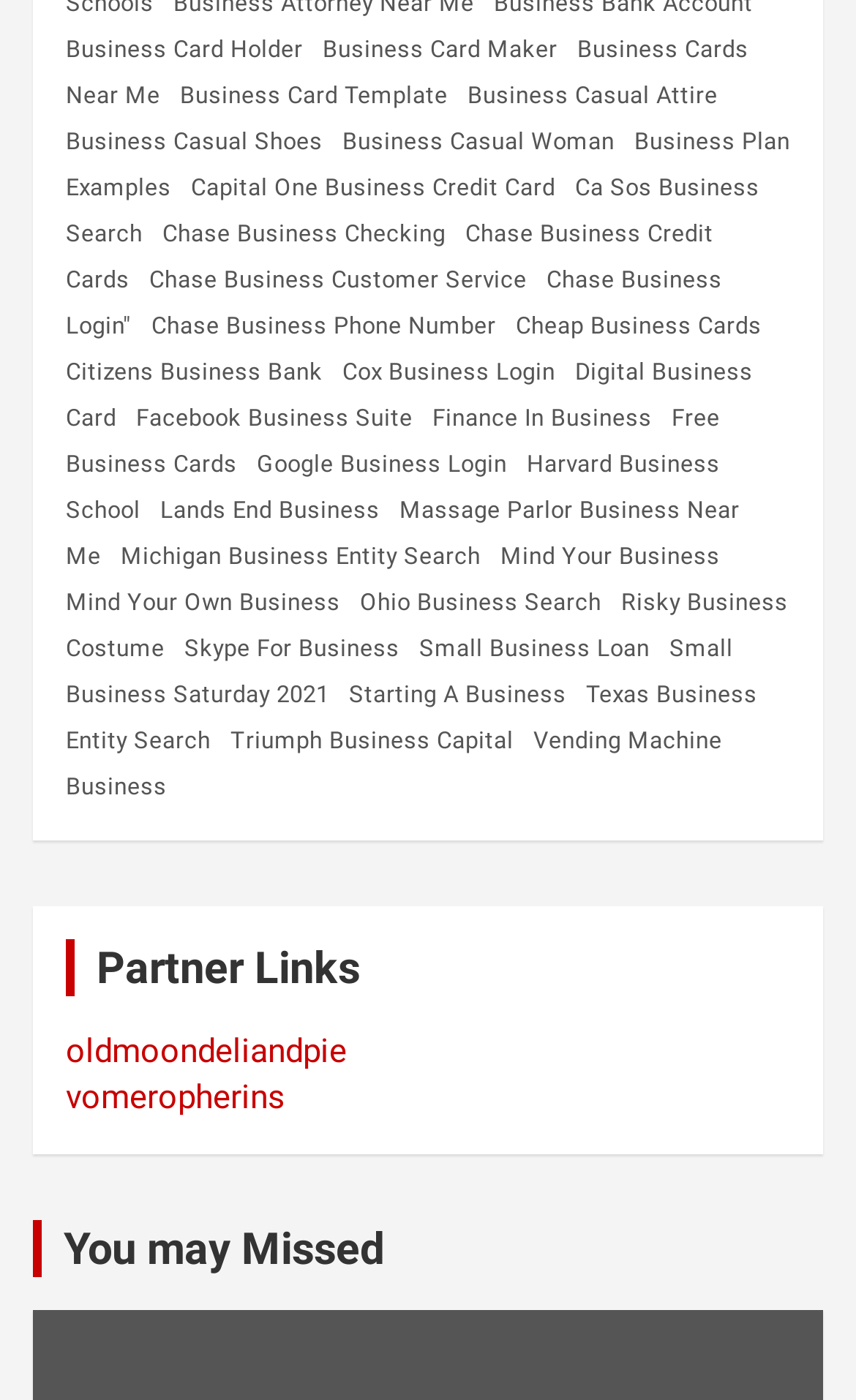Please identify the bounding box coordinates of the element's region that needs to be clicked to fulfill the following instruction: "Search for Business Cards Near Me". The bounding box coordinates should consist of four float numbers between 0 and 1, i.e., [left, top, right, bottom].

[0.077, 0.009, 0.874, 0.094]